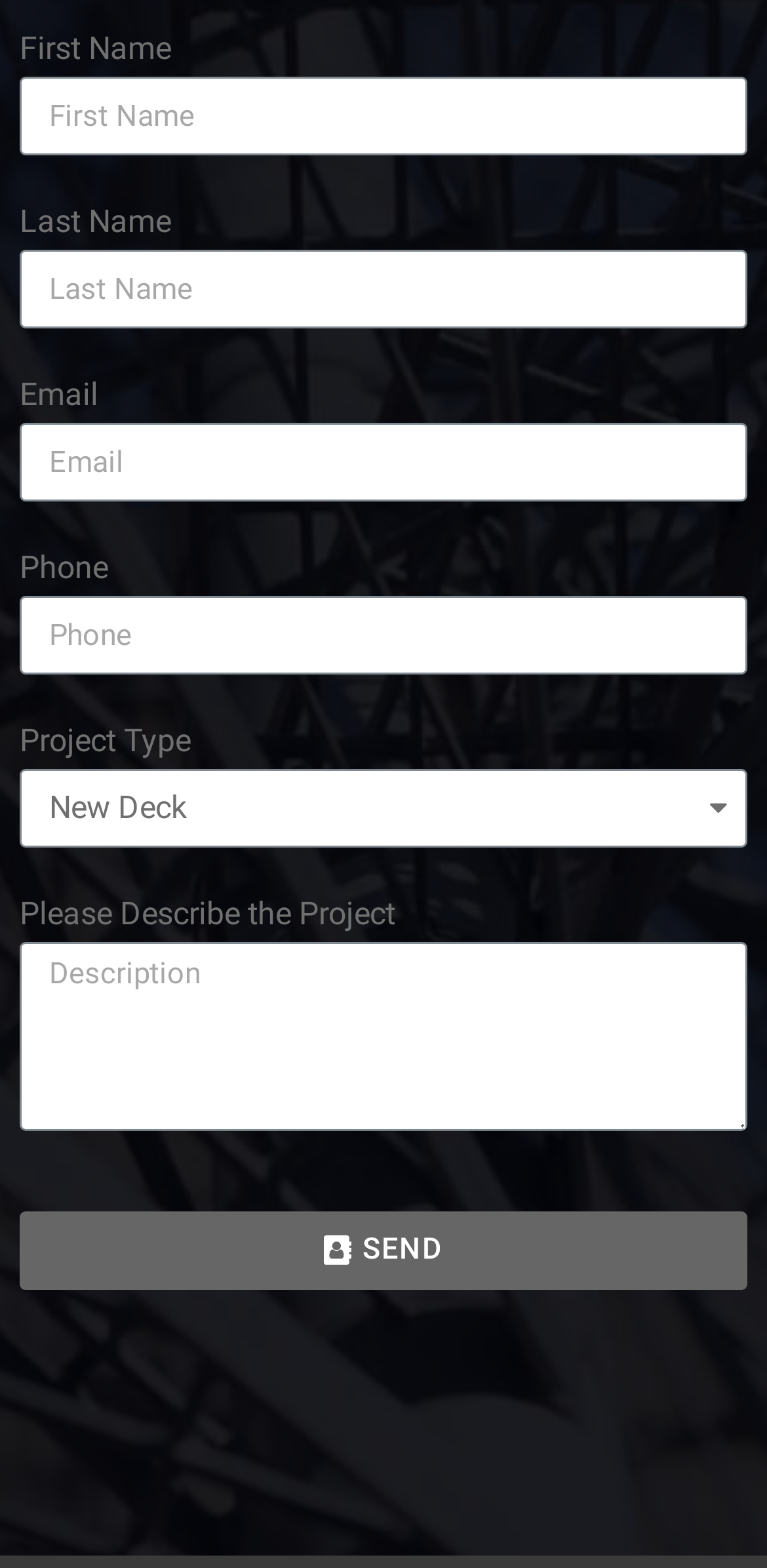What is the purpose of the button at the bottom?
Please provide a full and detailed response to the question.

The button at the bottom of the webpage has a label ' SEND', which suggests that its purpose is to send the form after the user has filled in all the required fields.